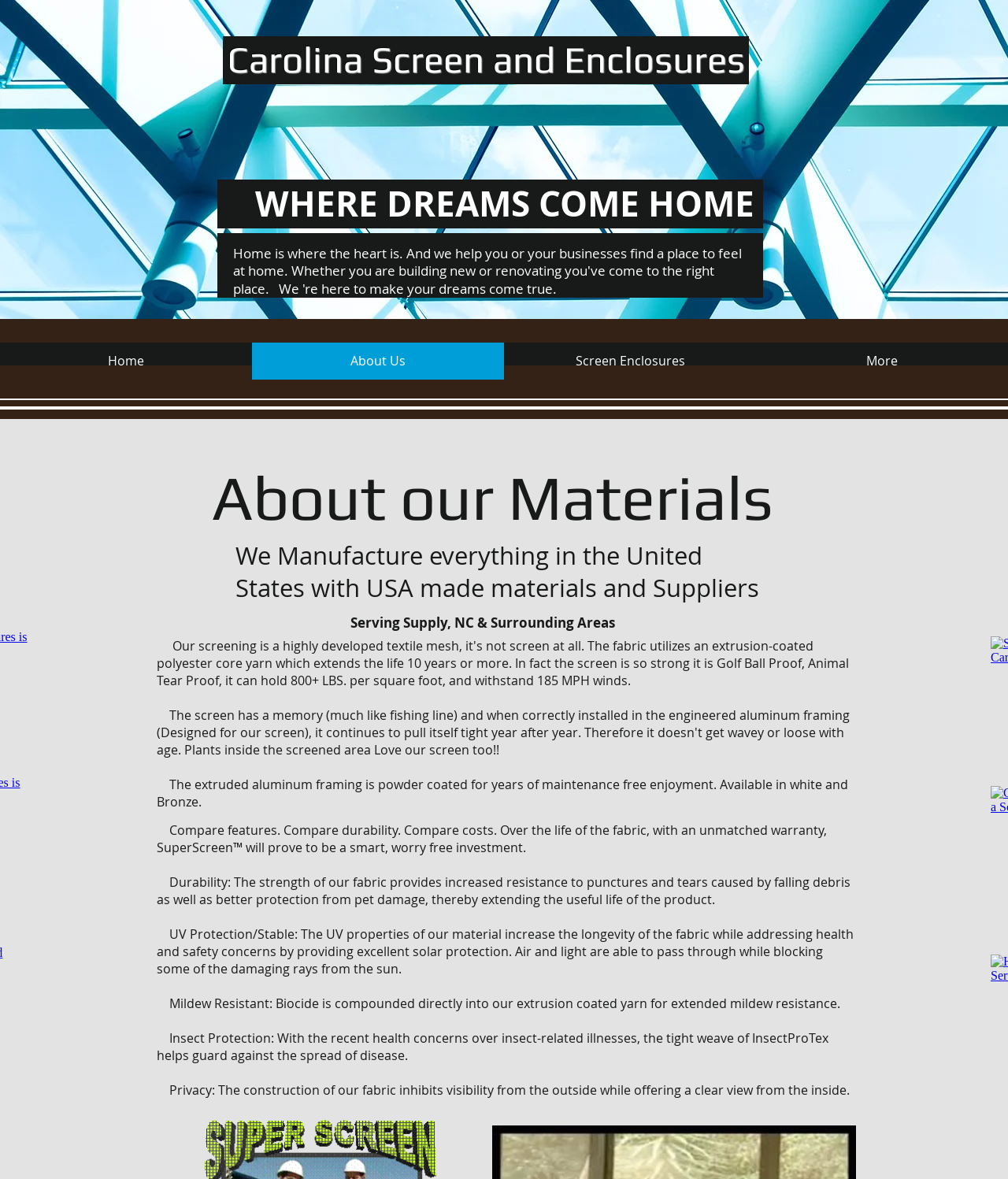Use the information in the screenshot to answer the question comprehensively: What is the benefit of SuperScreen™?

The webpage mentions that SuperScreen™ will prove to be a smart, worry-free investment over the life of the fabric, with an unmatched warranty. This suggests that the benefit of SuperScreen™ is that it provides a worry-free investment for customers.